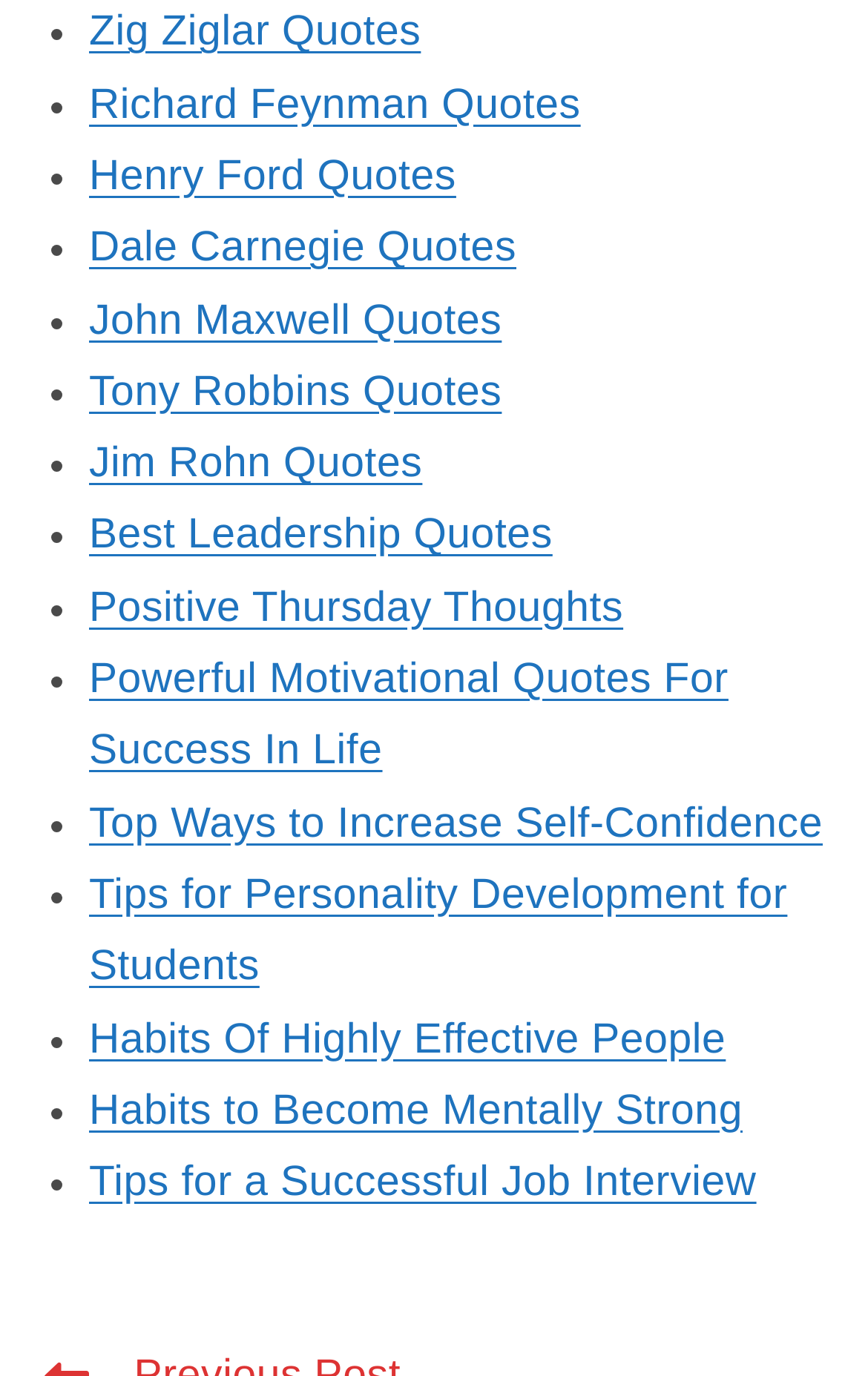Examine the screenshot and answer the question in as much detail as possible: What is the purpose of the 'Read more articles' heading?

The 'Read more articles' heading is likely placed at the bottom of the webpage to encourage users to read more articles or quote categories, suggesting that there are more resources available beyond what is currently displayed.